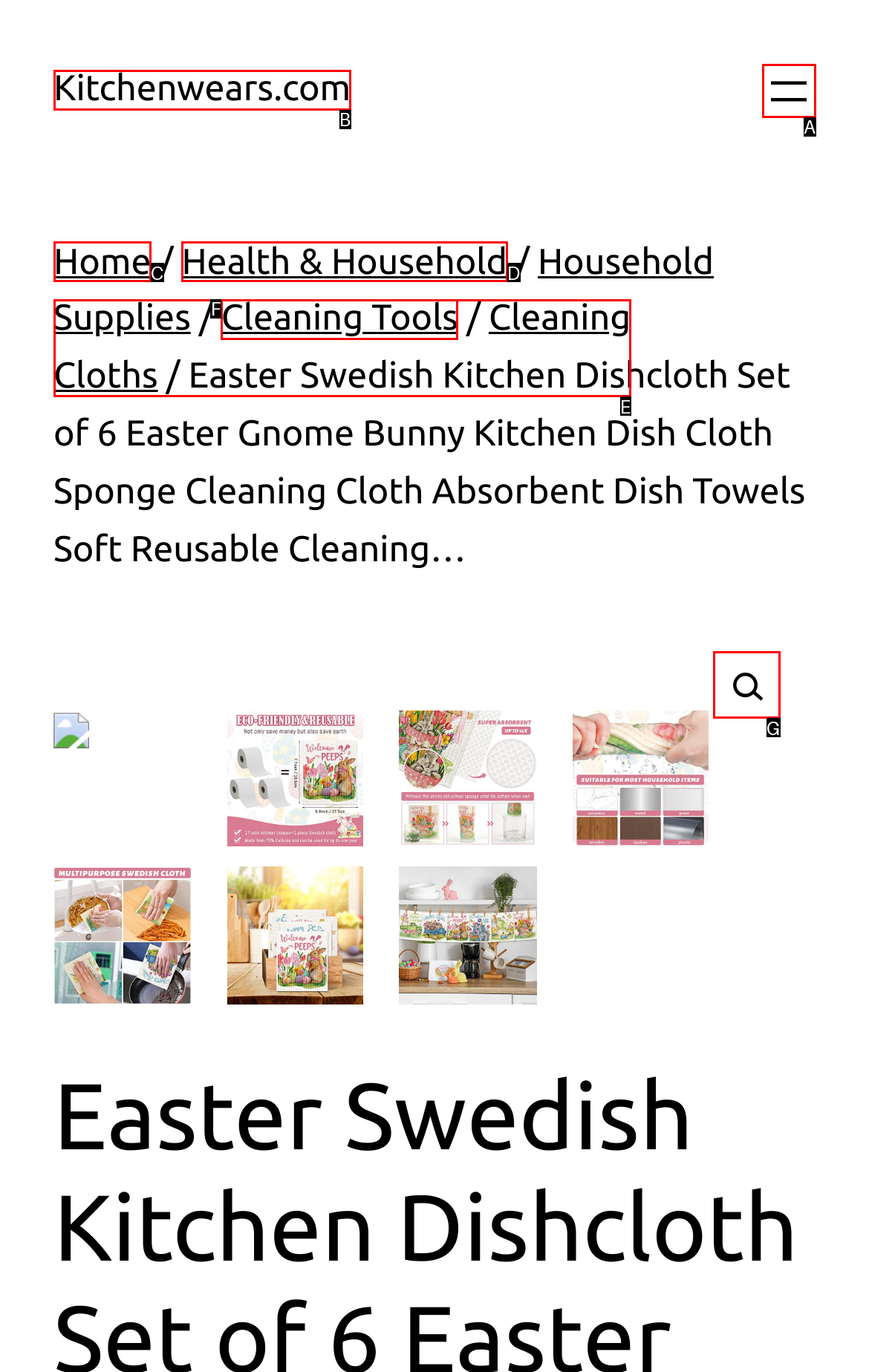From the available choices, determine which HTML element fits this description: name="submit" value="Publicar el comentario" Respond with the correct letter.

None